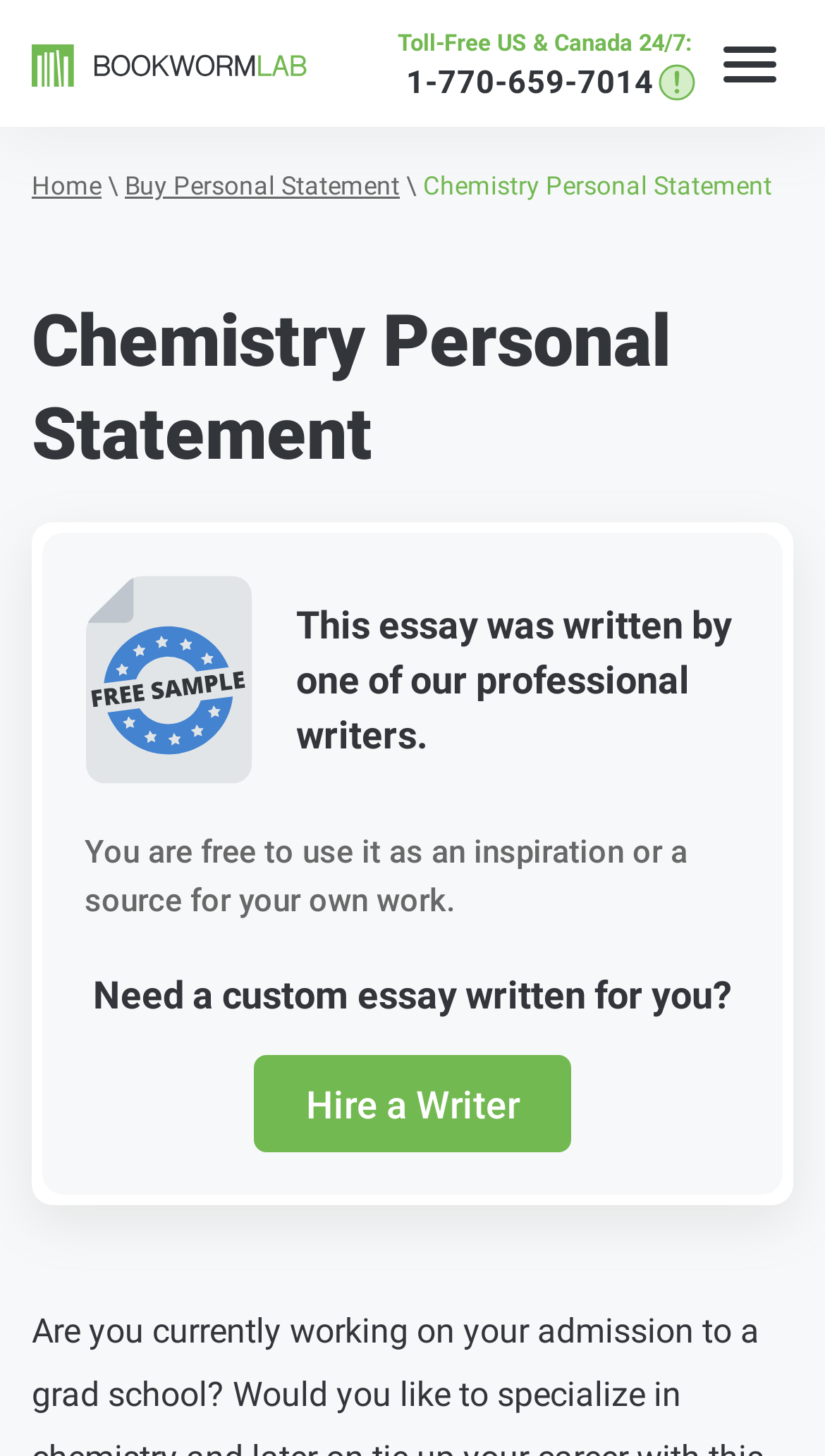Please provide a comprehensive answer to the question based on the screenshot: What is the alternative to buying a personal statement?

I found the alternative to buying a personal statement by looking at the section that says 'Need a custom essay written for you?' and then the link 'Hire a Writer' is listed below it, suggesting that hiring a writer is an alternative to buying a personal statement.